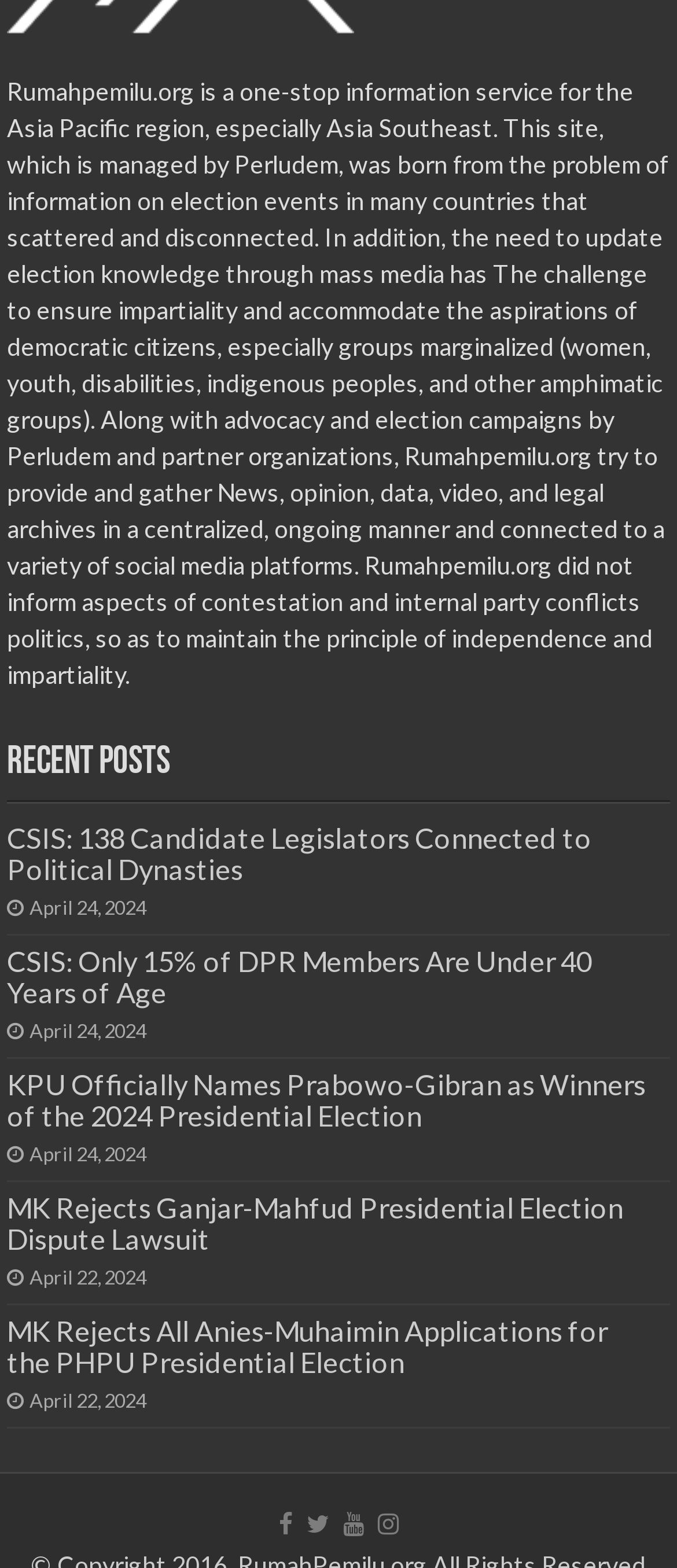Identify the bounding box coordinates of the region that should be clicked to execute the following instruction: "Click on the link 'MK Rejects Ganjar-Mahfud Presidential Election Dispute Lawsuit'".

[0.01, 0.759, 0.92, 0.8]